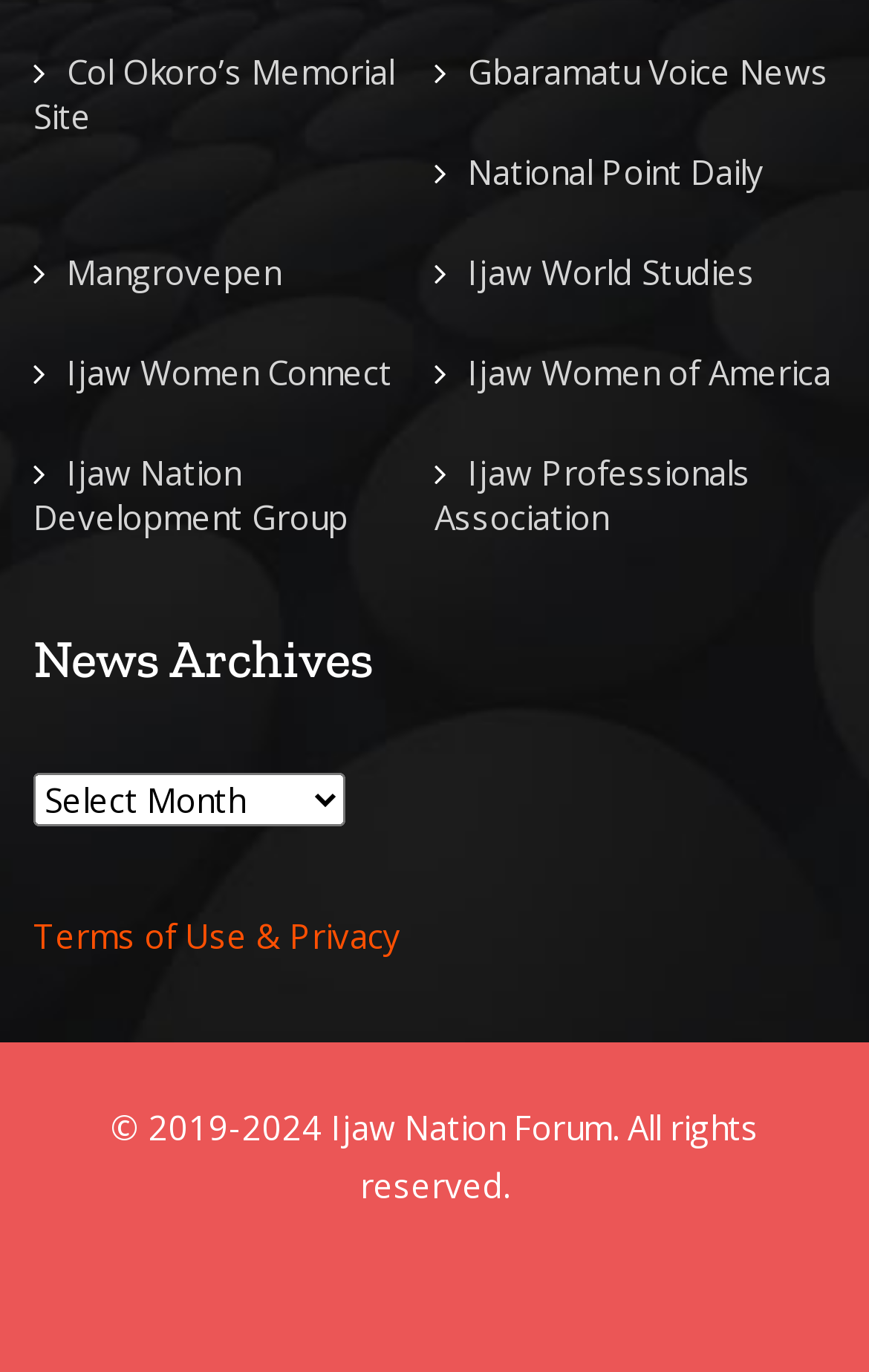Please determine the bounding box coordinates of the clickable area required to carry out the following instruction: "read Terms of Use & Privacy". The coordinates must be four float numbers between 0 and 1, represented as [left, top, right, bottom].

[0.038, 0.665, 0.462, 0.698]